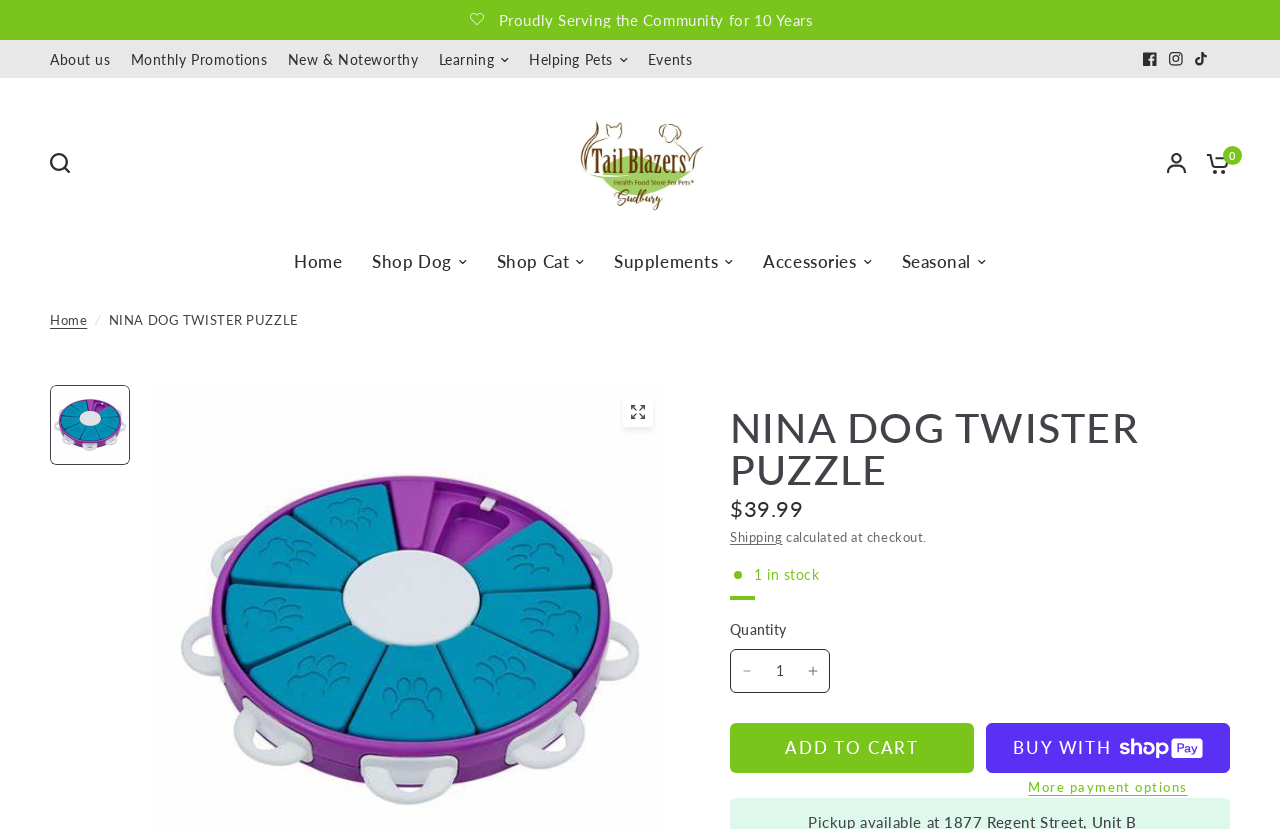Using the details in the image, give a detailed response to the question below:
How many items are in stock?

The quantity in stock can be found below the product title, where it says '1 in stock' in a smaller font.